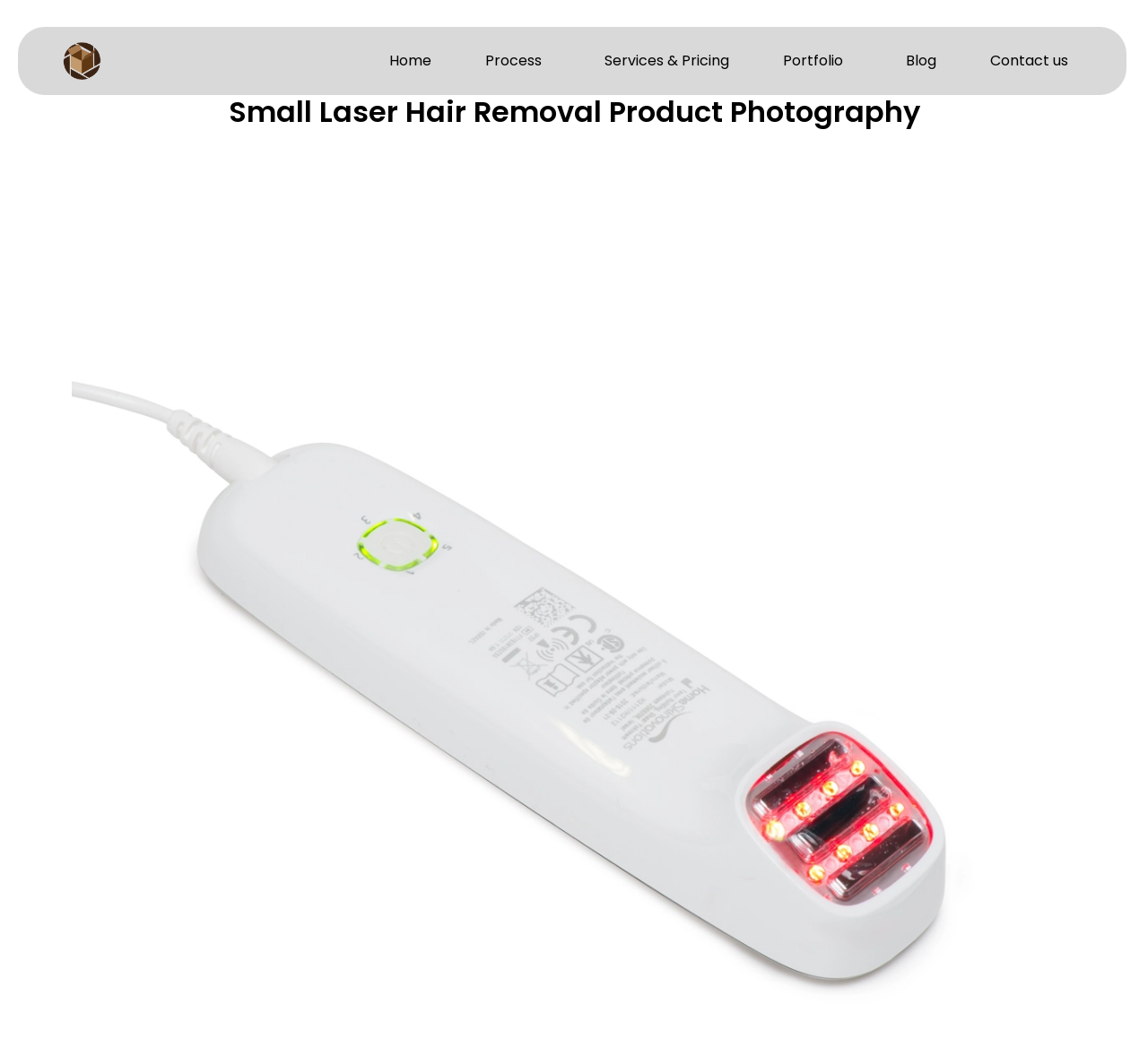What is the logo of this website?
Give a detailed response to the question by analyzing the screenshot.

I found the logo by looking at the top-left corner of the webpage, where I saw a link element with the text 'default-logo' and an image element with the same name. This suggests that the logo is an image with the default logo of the website.